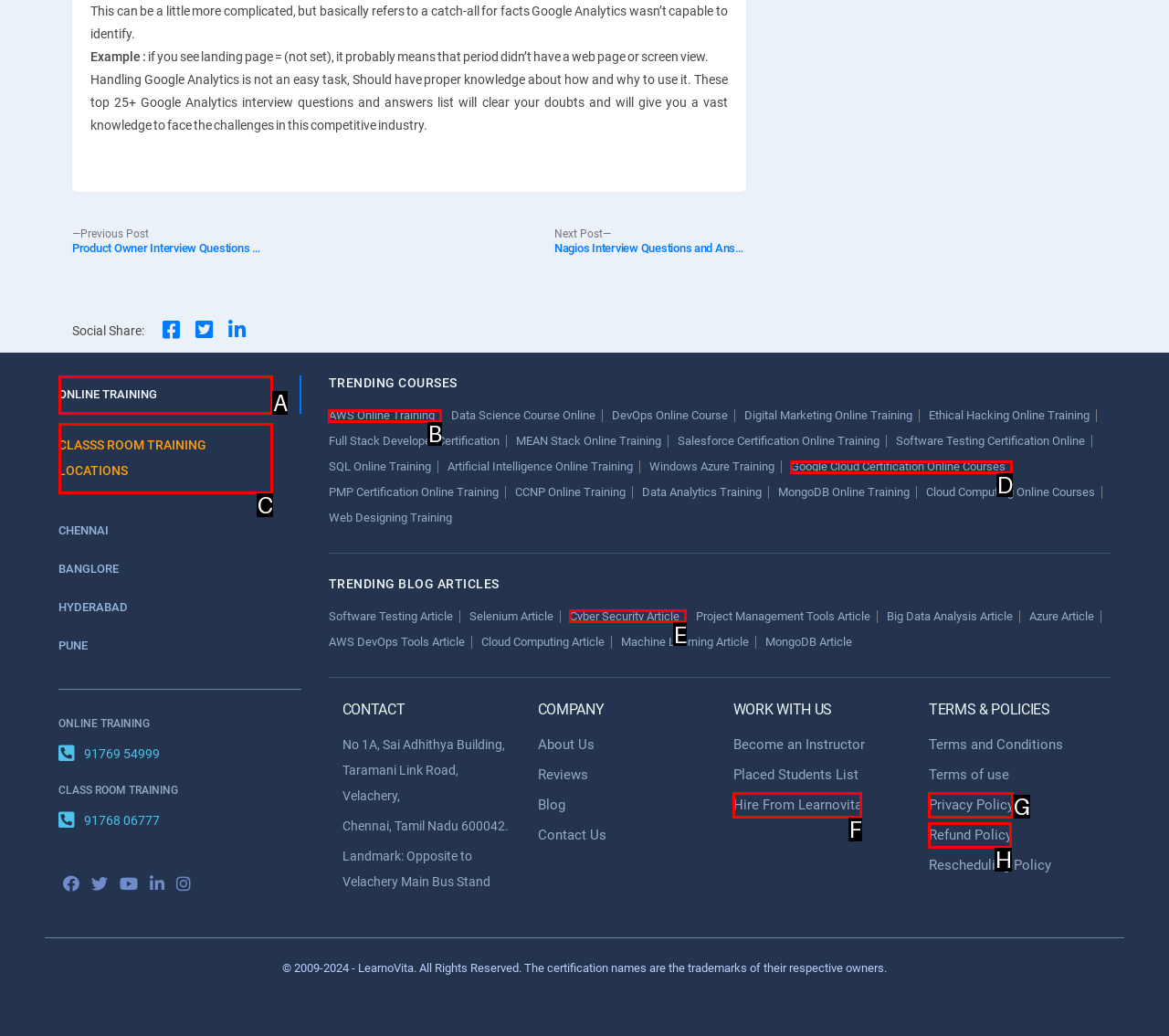Select the HTML element that fits the following description: Google Cloud Certification Online Courses
Provide the letter of the matching option.

D